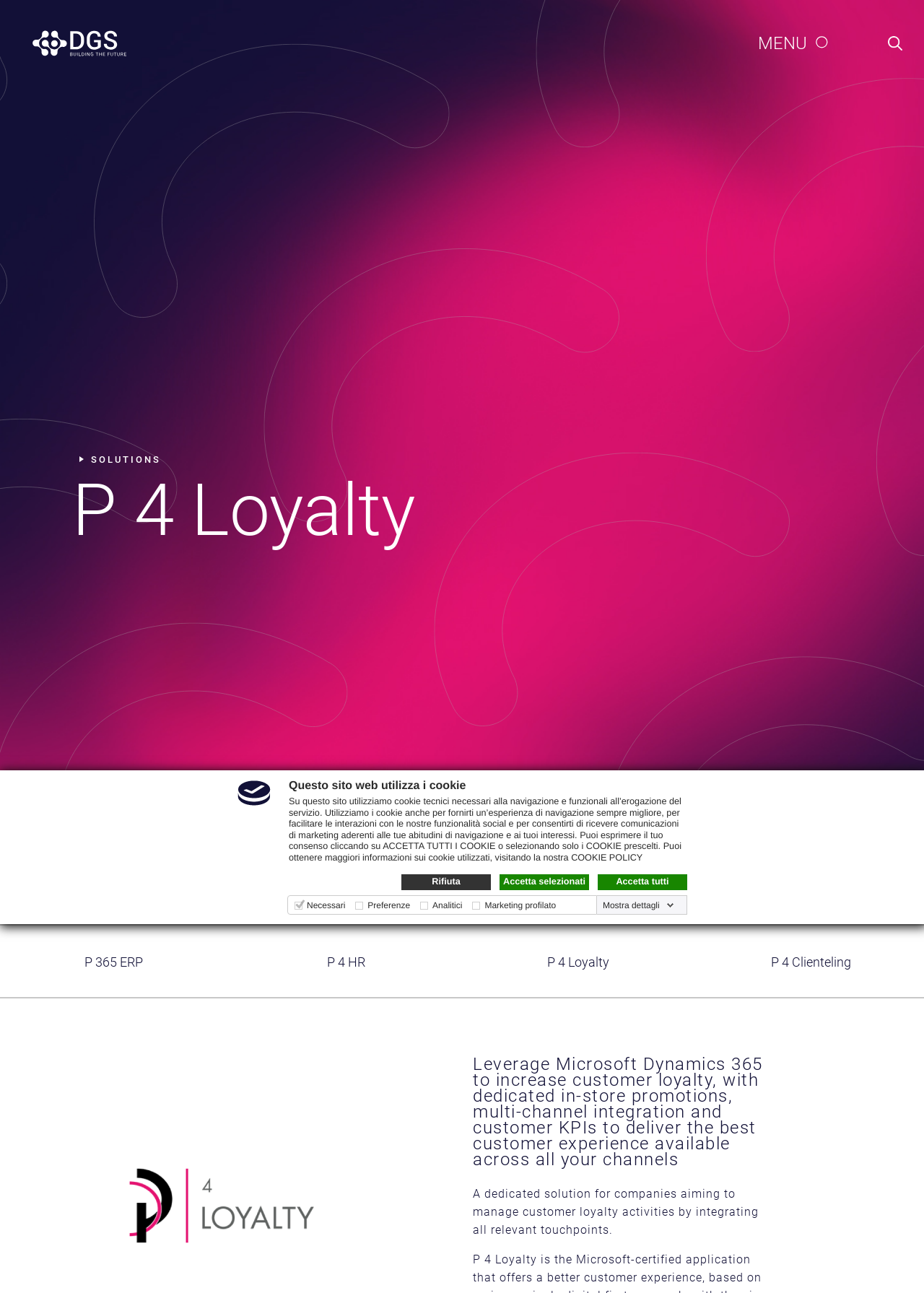Locate the bounding box coordinates of the element that should be clicked to fulfill the instruction: "Go to P 365 ERP".

[0.0, 0.716, 0.245, 0.772]